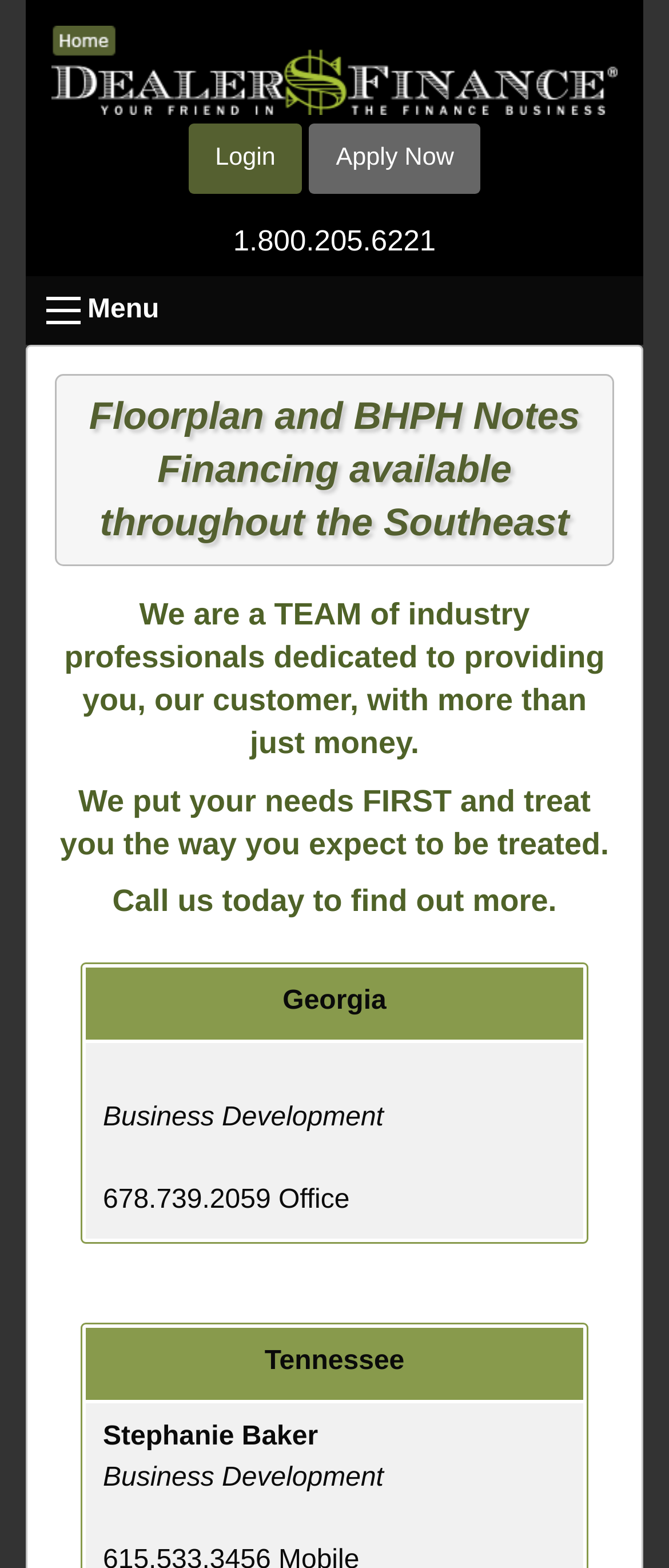Give a short answer using one word or phrase for the question:
How many states are listed in the table?

2